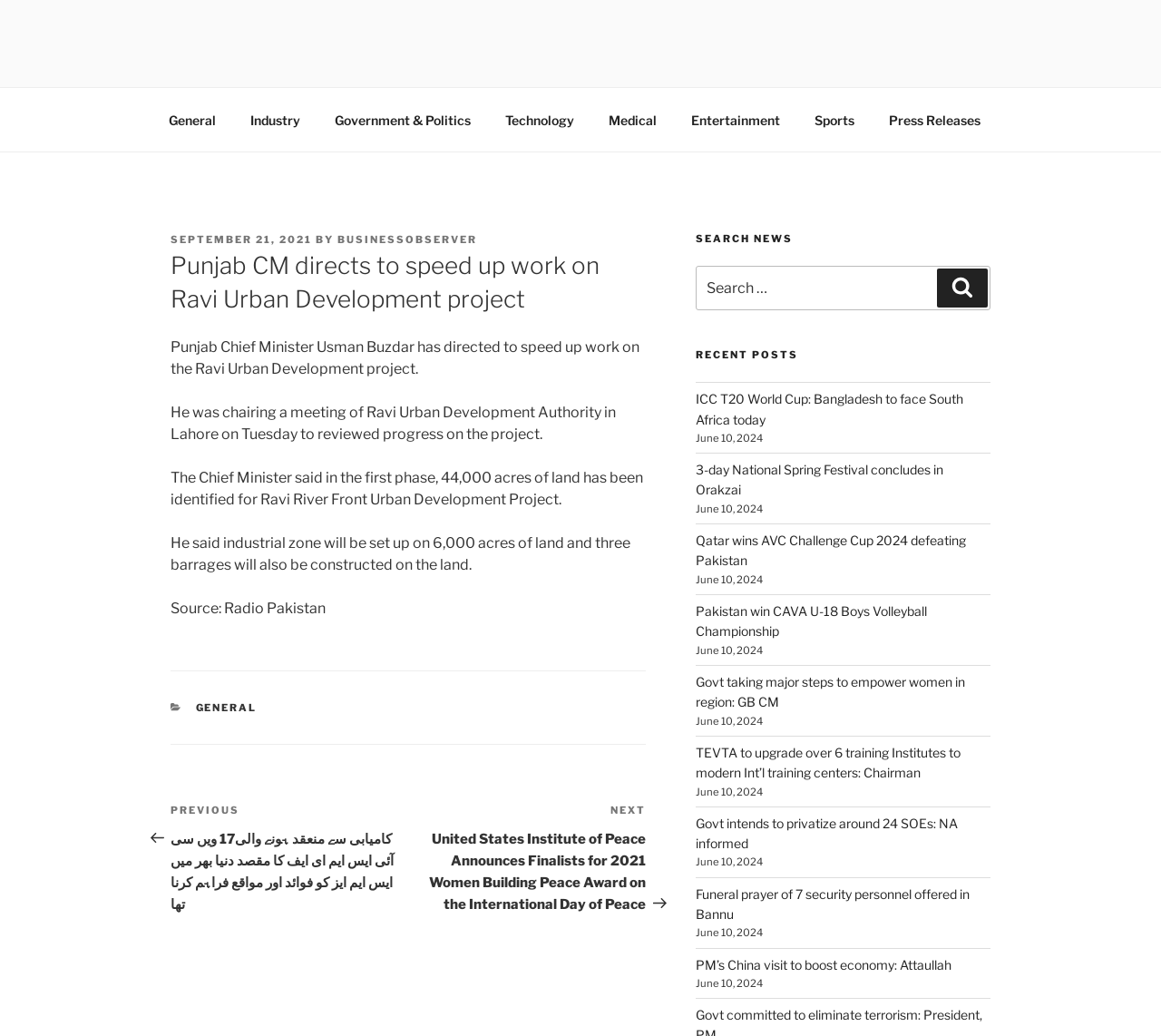Determine the main heading text of the webpage.

Punjab CM directs to speed up work on Ravi Urban Development project